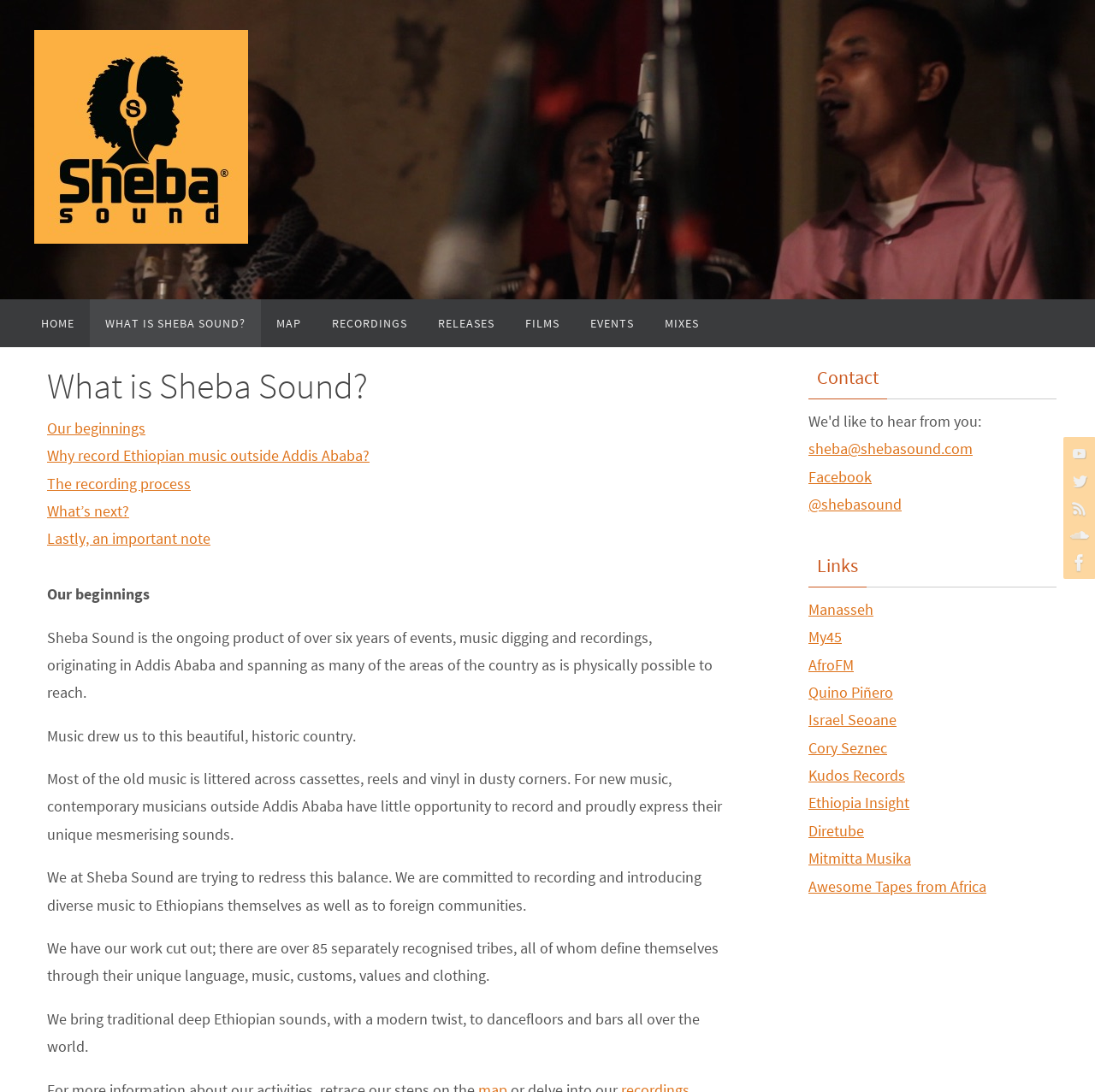Show the bounding box coordinates of the region that should be clicked to follow the instruction: "Check out Manasseh."

[0.738, 0.549, 0.798, 0.568]